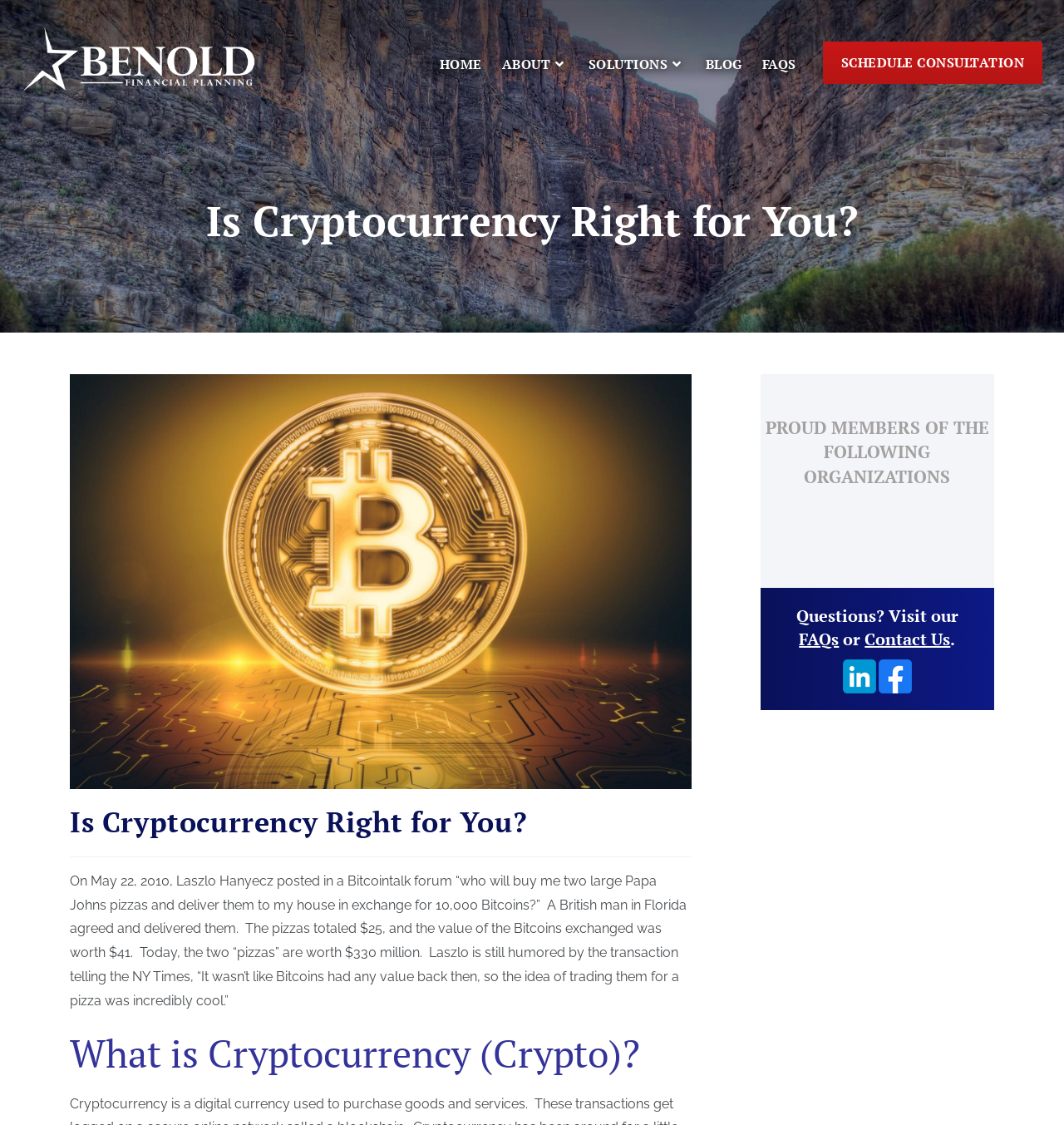Locate the bounding box coordinates of the clickable area to execute the instruction: "Click the SCHEDULE CONSULTATION link". Provide the coordinates as four float numbers between 0 and 1, represented as [left, top, right, bottom].

[0.773, 0.037, 0.98, 0.075]